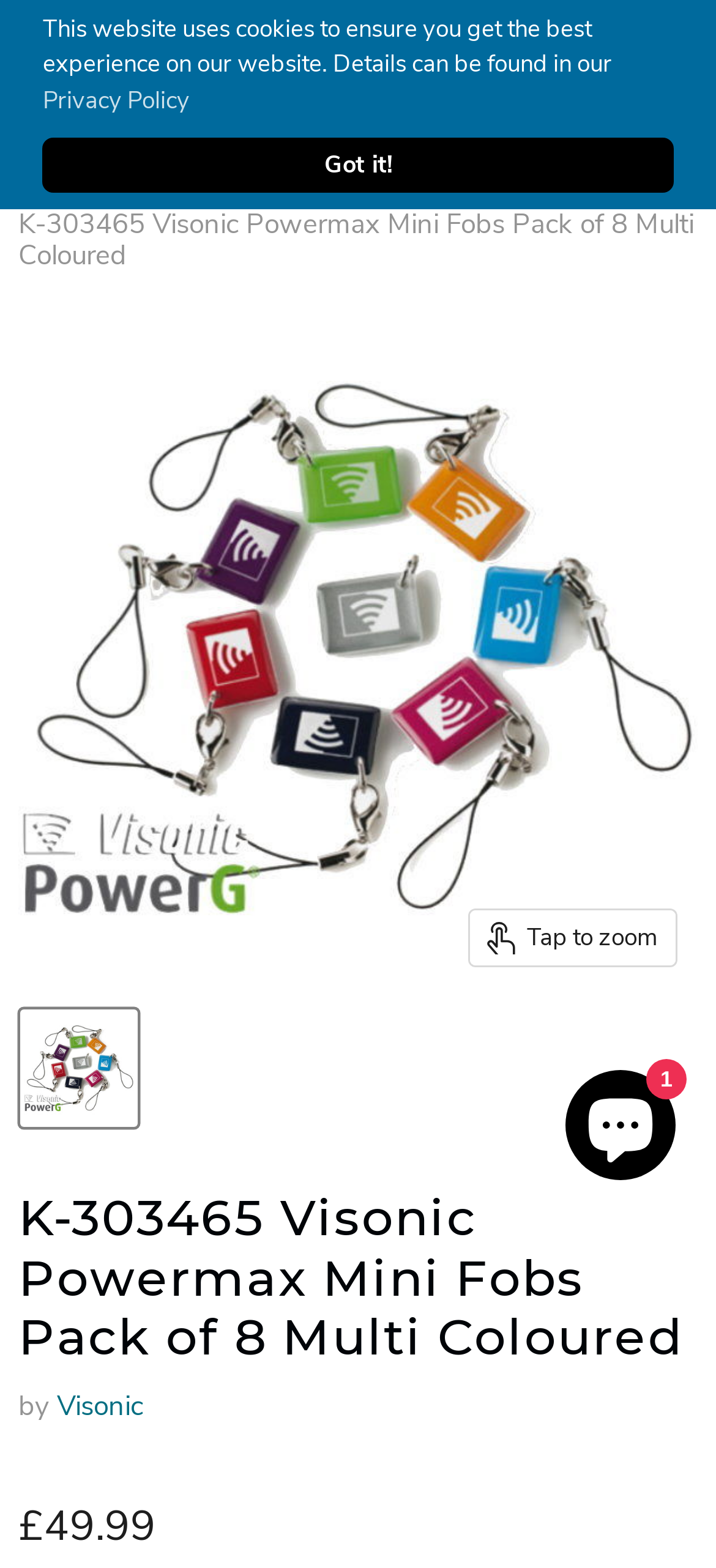Find and extract the text of the primary heading on the webpage.

K-303465 Visonic Powermax Mini Fobs Pack of 8 Multi Coloured